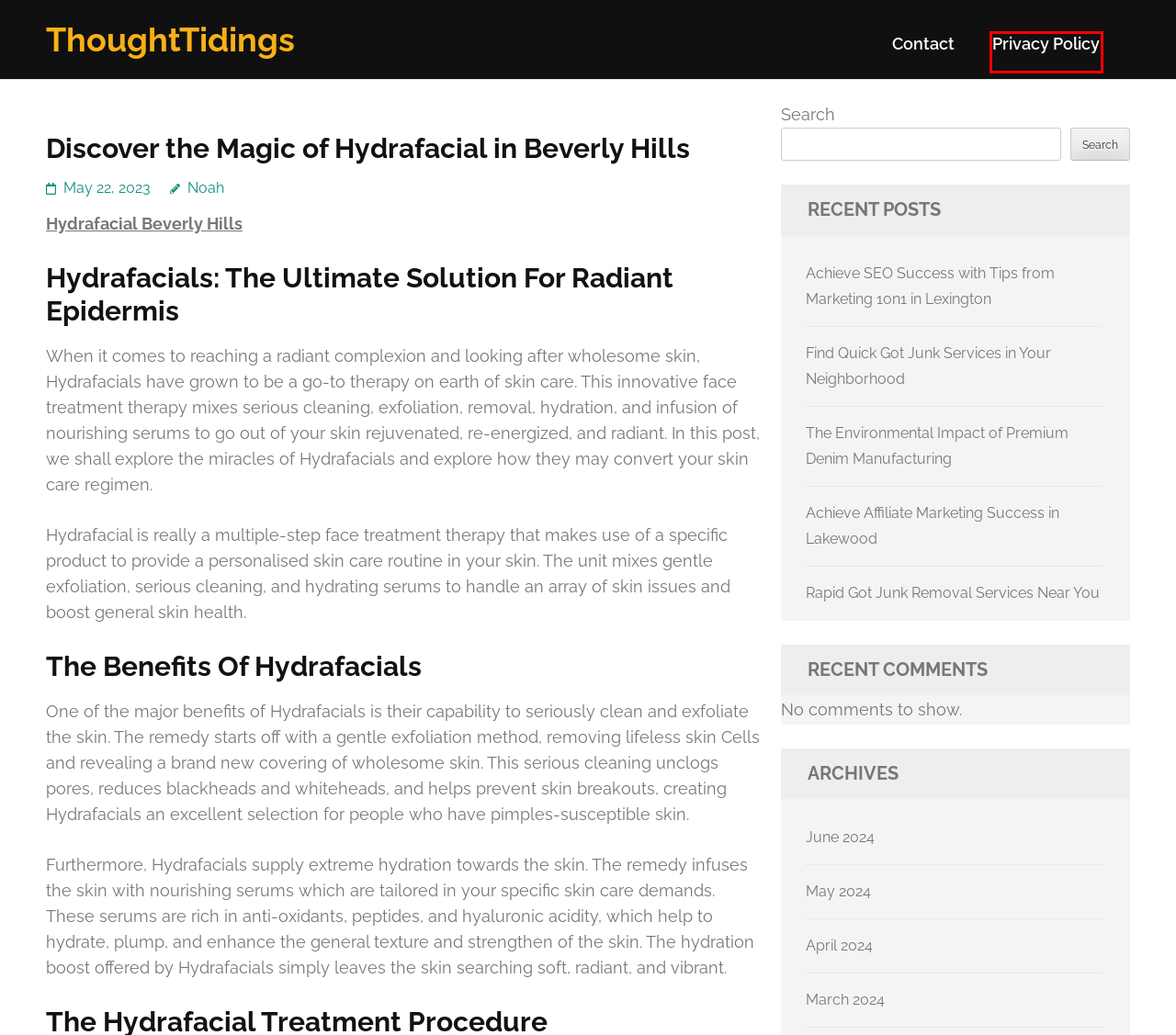Given a screenshot of a webpage with a red rectangle bounding box around a UI element, select the best matching webpage description for the new webpage that appears after clicking the highlighted element. The candidate descriptions are:
A. May 2024 – ThoughtTidings
B. March 2024 – ThoughtTidings
C. Noah – ThoughtTidings
D. Rapid Got Junk Removal Services Near You – ThoughtTidings
E. Madavi aesthetics - Hydrafacial Beverly Hills
F. Achieve Affiliate Marketing Success in Lakewood – ThoughtTidings
G. Privacy Policy – ThoughtTidings
H. ThoughtTidings

G